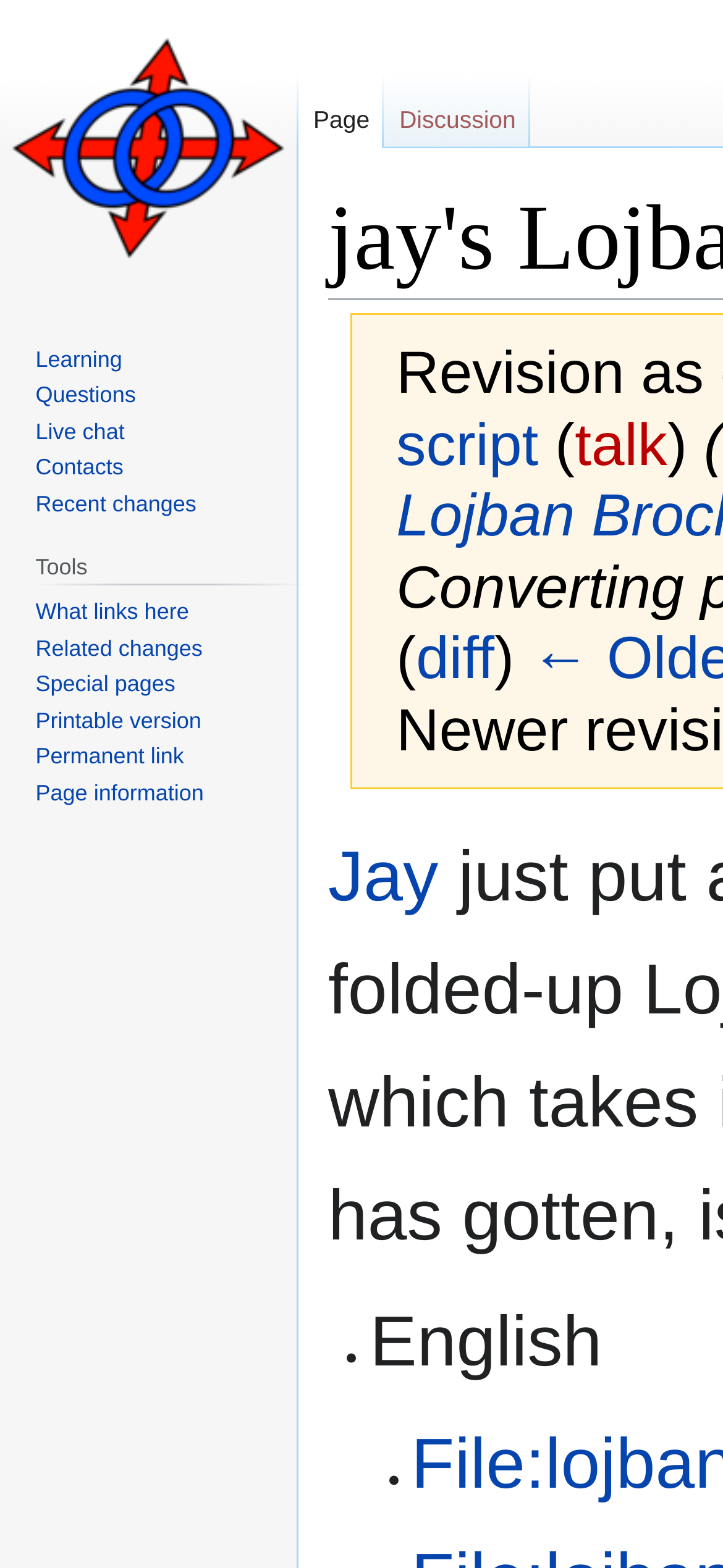Given the element description Related changes, specify the bounding box coordinates of the corresponding UI element in the format (top-left x, top-left y, bottom-right x, bottom-right y). All values must be between 0 and 1.

[0.049, 0.405, 0.28, 0.421]